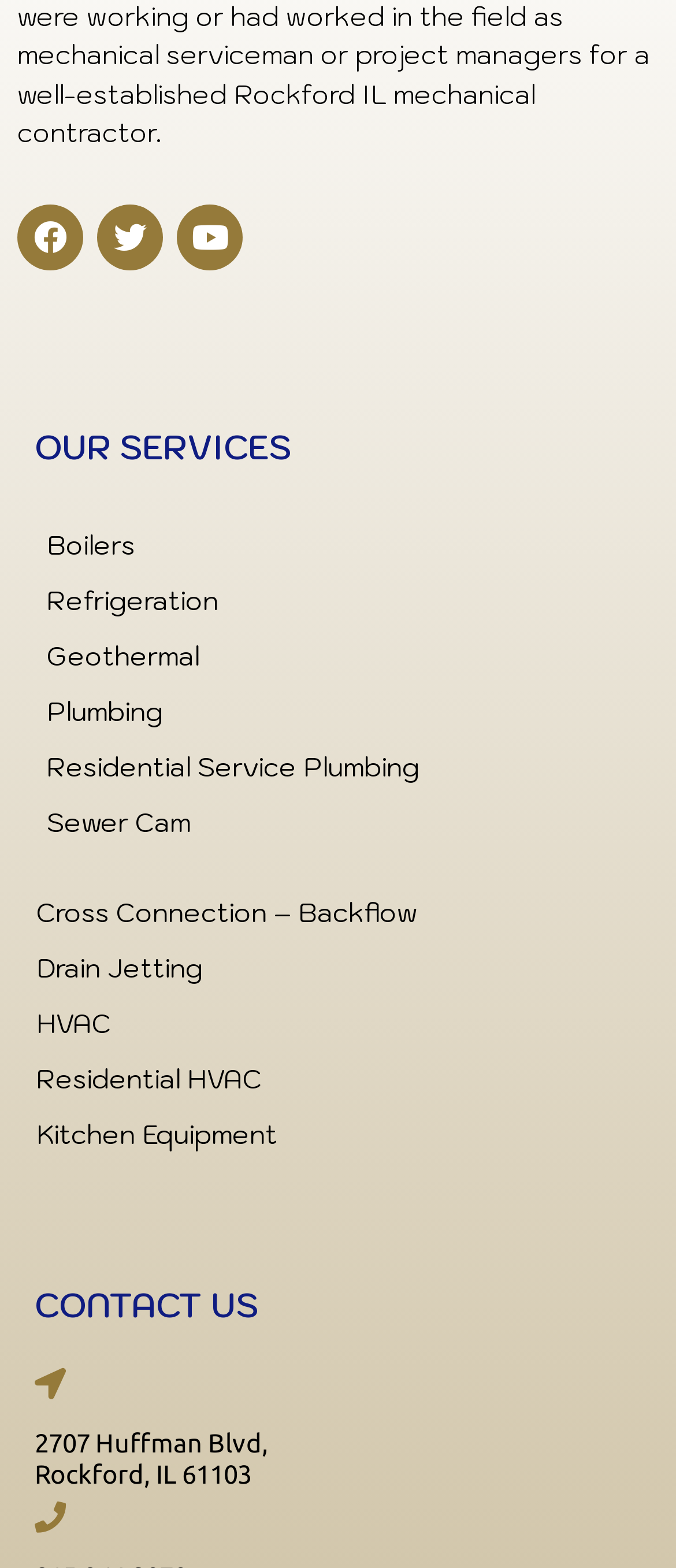How many links are available under 'CONTACT US'?
Please describe in detail the information shown in the image to answer the question.

I counted the number of links under the 'CONTACT US' heading, which are the address, phone number, and email.